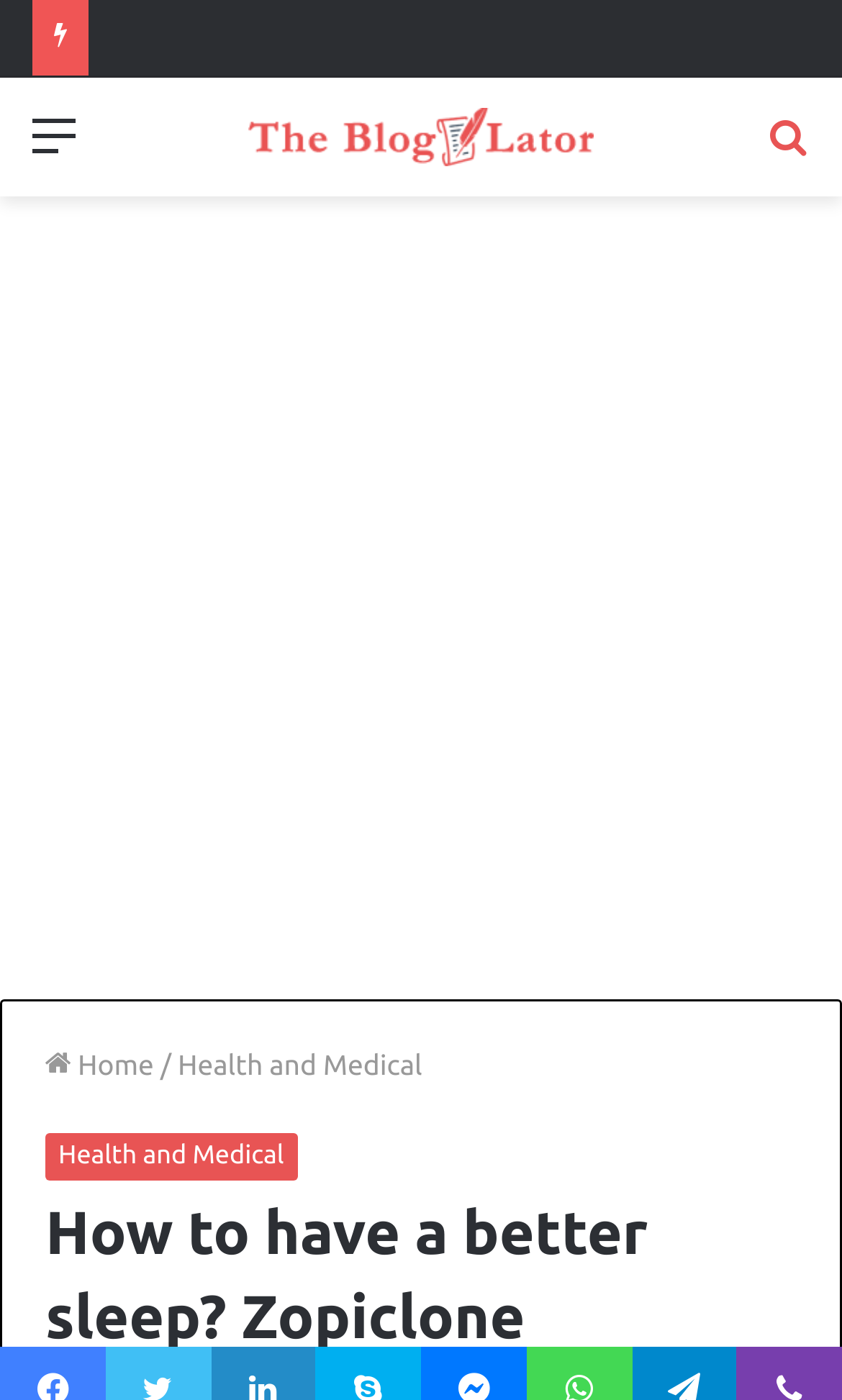What is the name of the blog?
Using the information from the image, give a concise answer in one word or a short phrase.

The Blogulator